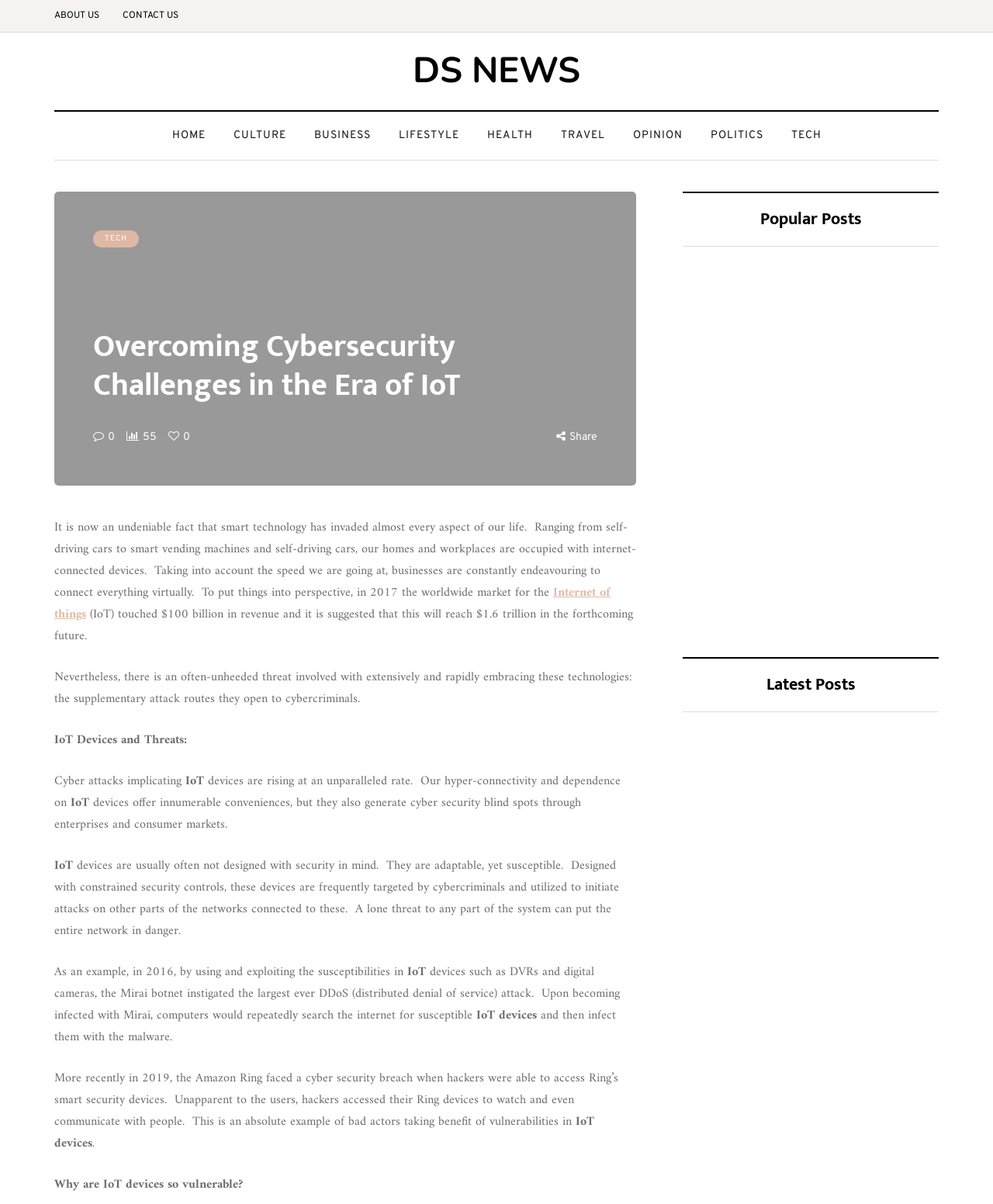What is the title of the first popular post?
Based on the image, provide a one-word or brief-phrase response.

Best Popeyes Menu Items